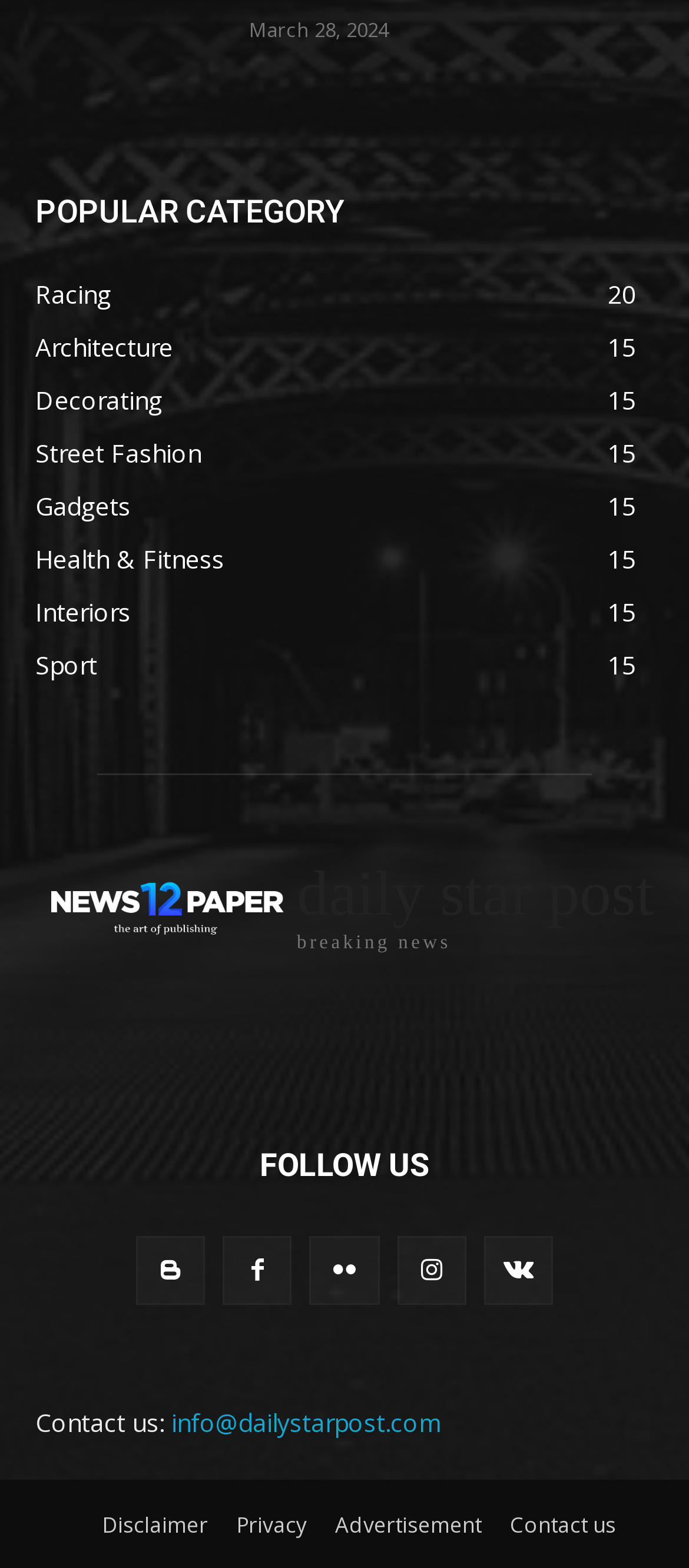Please specify the bounding box coordinates for the clickable region that will help you carry out the instruction: "Follow us on Facebook".

[0.198, 0.788, 0.298, 0.832]